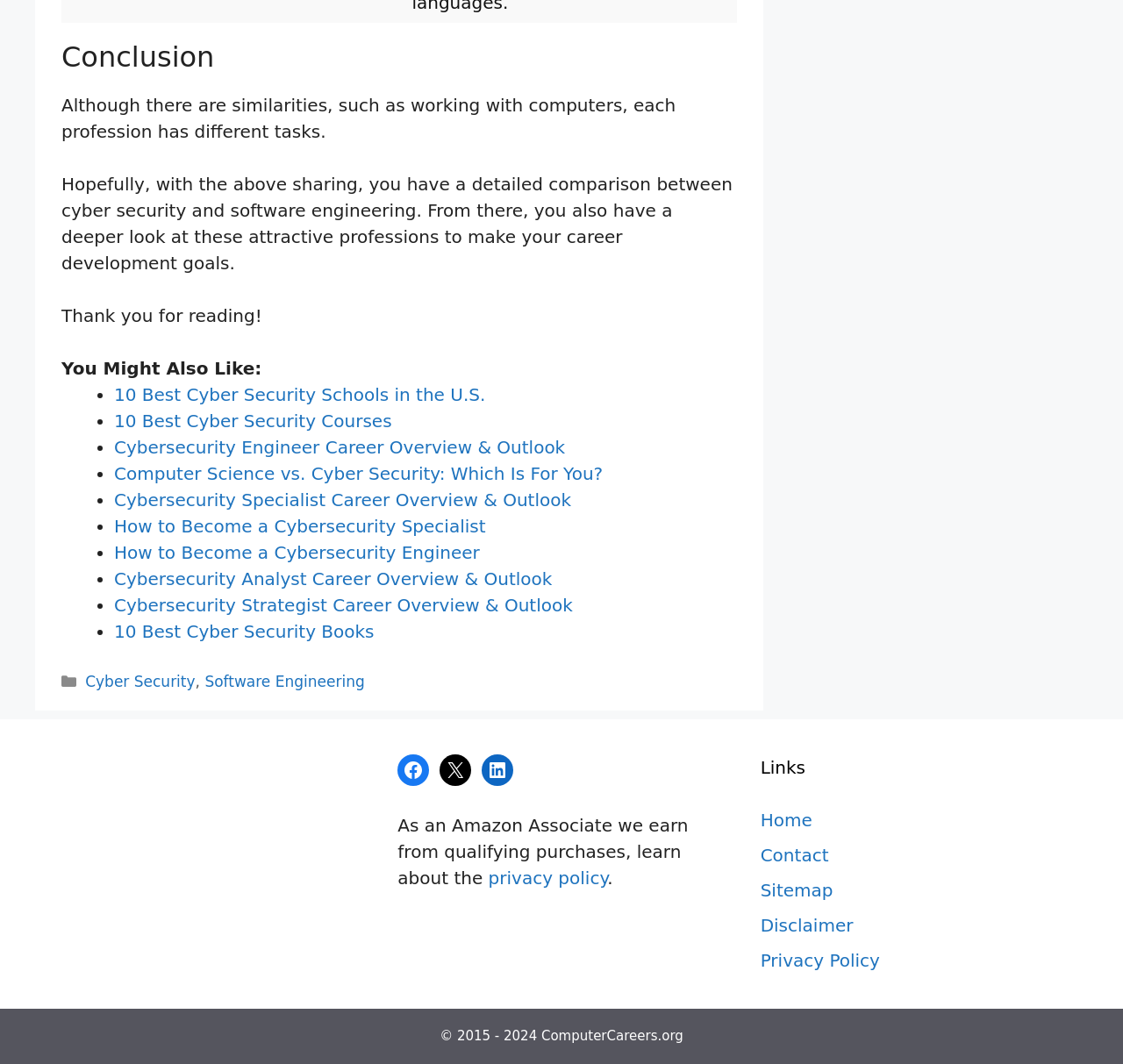What is the main topic of the webpage?
Look at the screenshot and respond with one word or a short phrase.

Cyber Security and Software Engineering